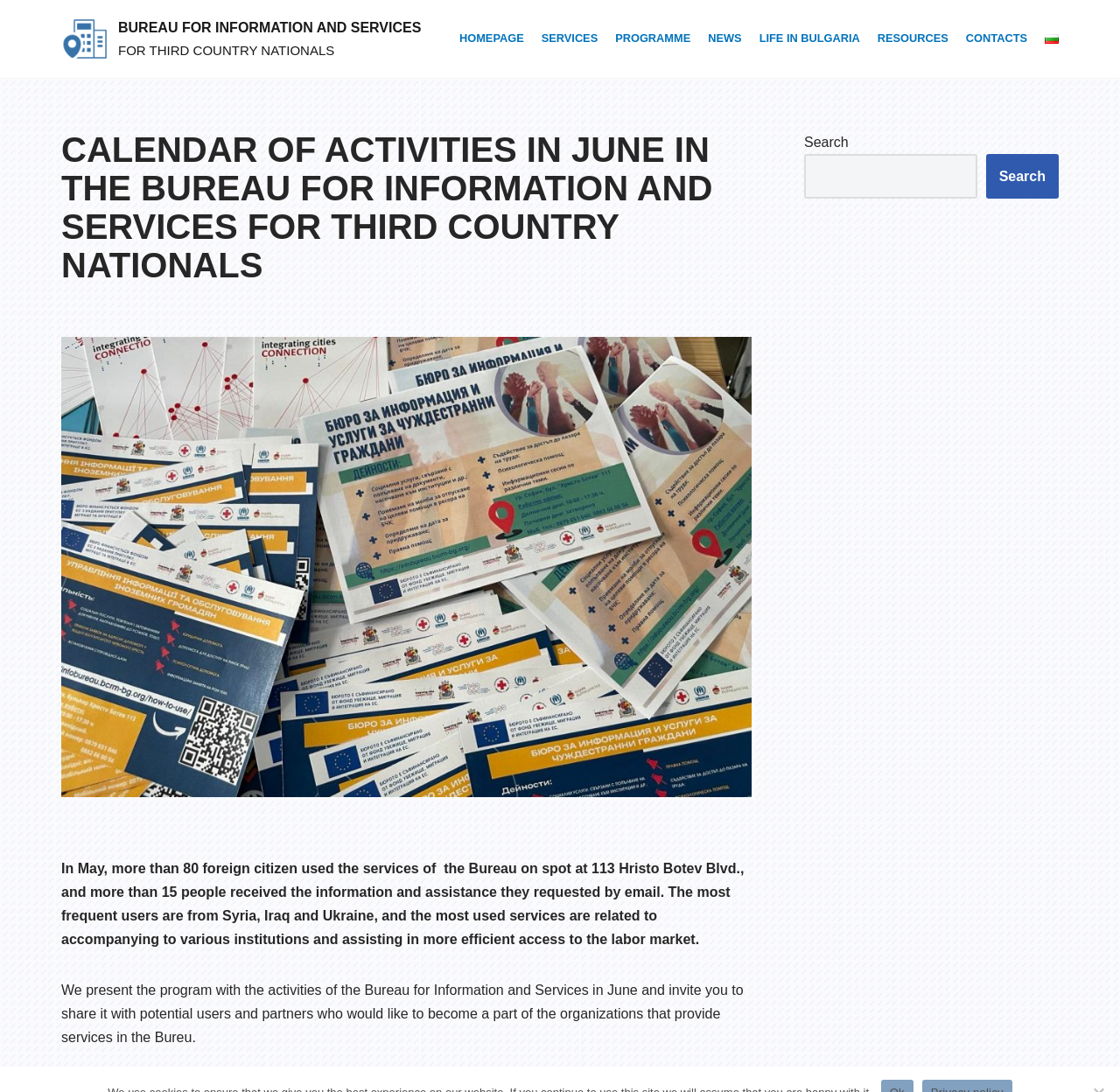Please determine the main heading text of this webpage.

CALENDAR OF ACTIVITIES IN JUNE IN THE BUREAU FOR INFORMATION AND SERVICES FOR THIRD COUNTRY NATIONALS